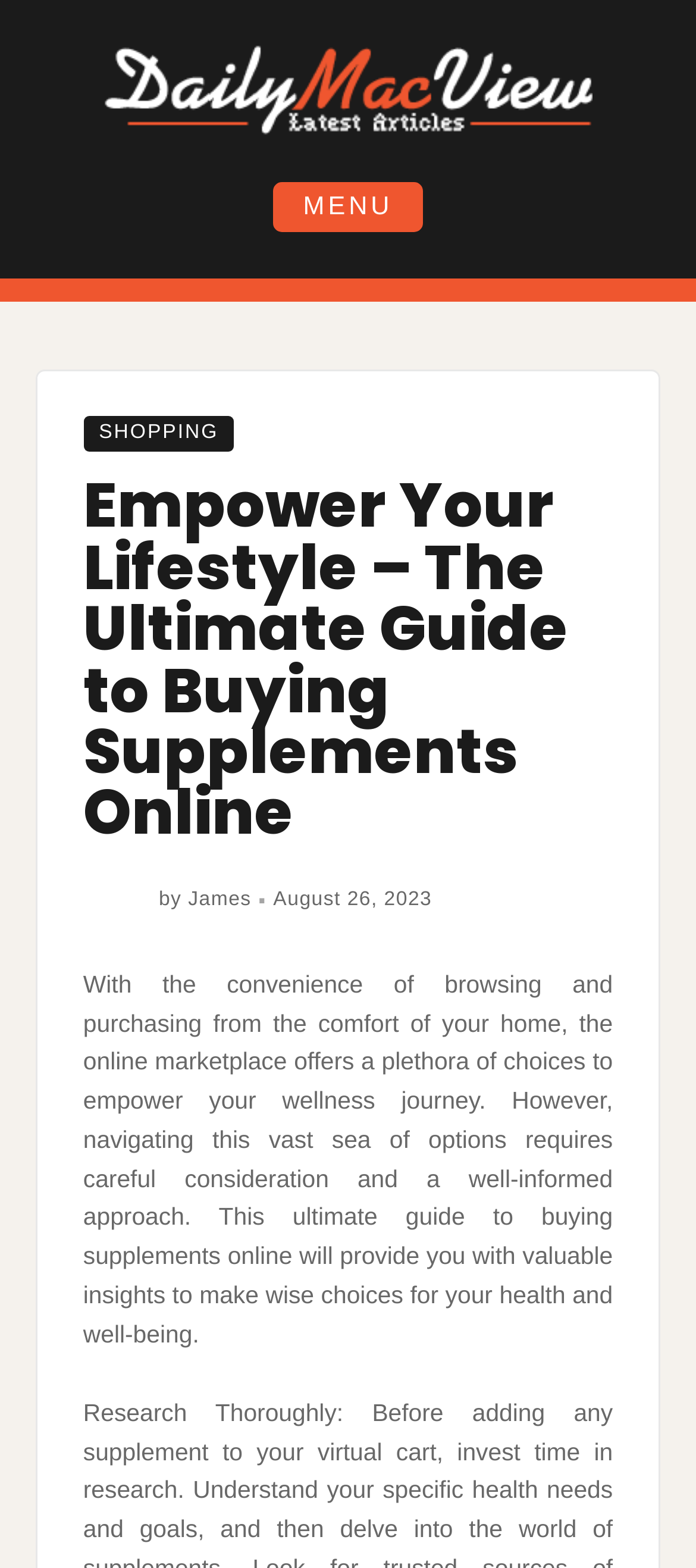Using details from the image, please answer the following question comprehensively:
What is the purpose of the article?

The purpose of the article can be inferred from the static text that says 'This ultimate guide to buying supplements online will provide you with valuable insights to make wise choices for your health and well-being'.